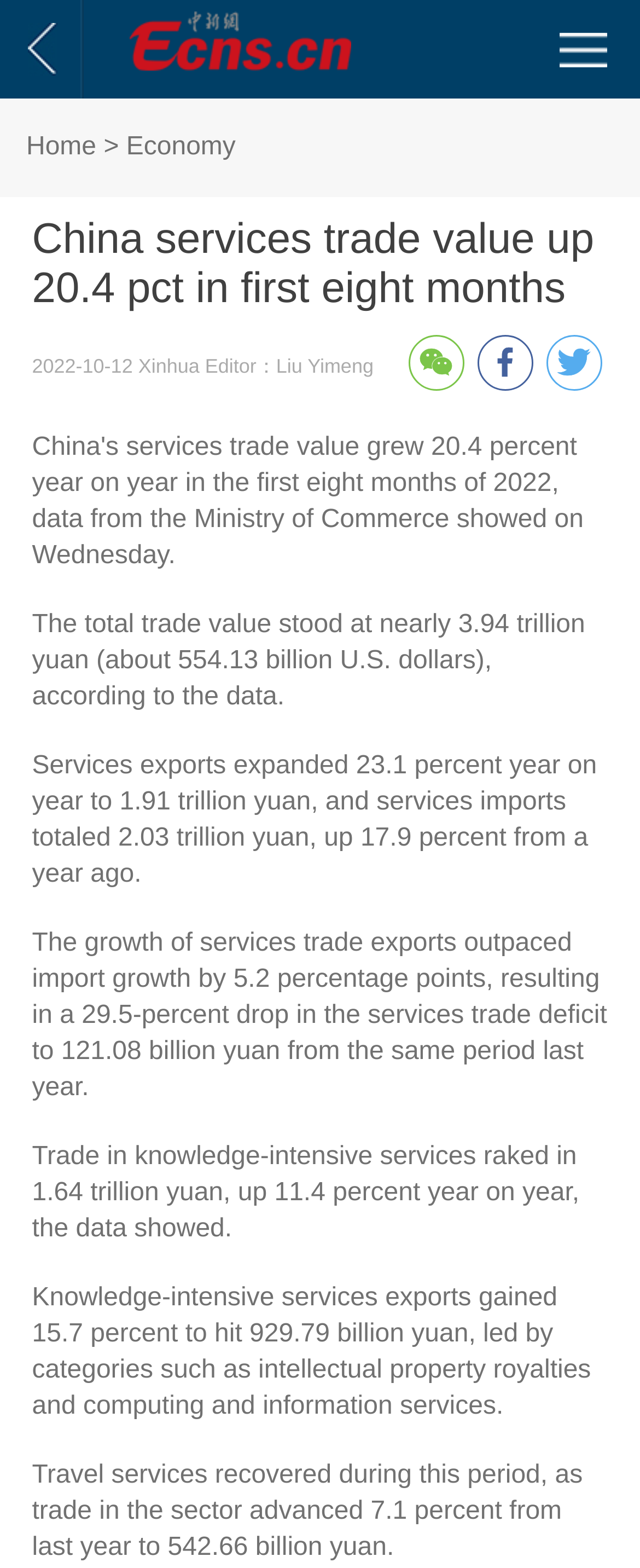Please provide the main heading of the webpage content.

China services trade value up 20.4 pct in first eight months